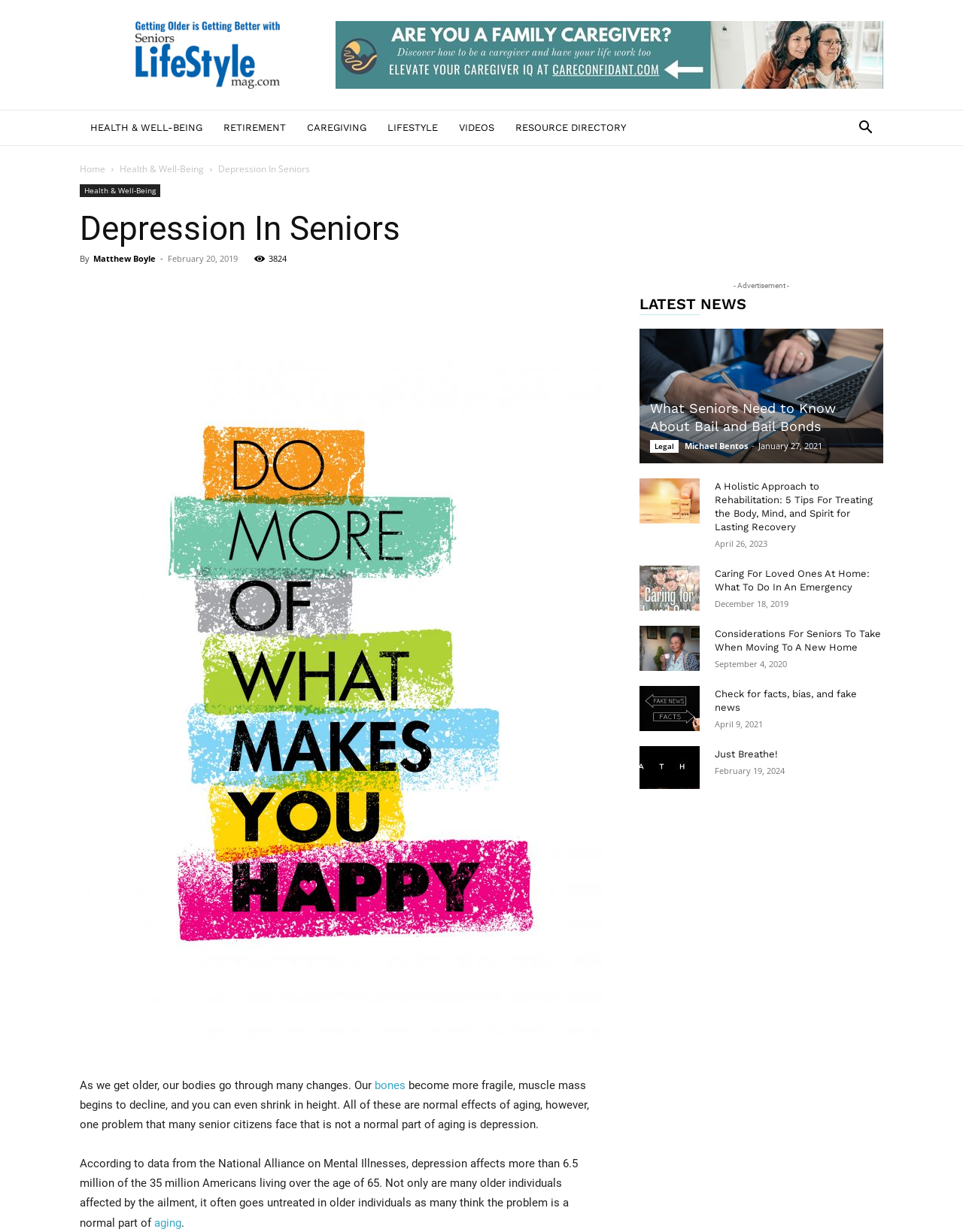Using the description: "Matthew Boyle", determine the UI element's bounding box coordinates. Ensure the coordinates are in the format of four float numbers between 0 and 1, i.e., [left, top, right, bottom].

[0.097, 0.205, 0.162, 0.214]